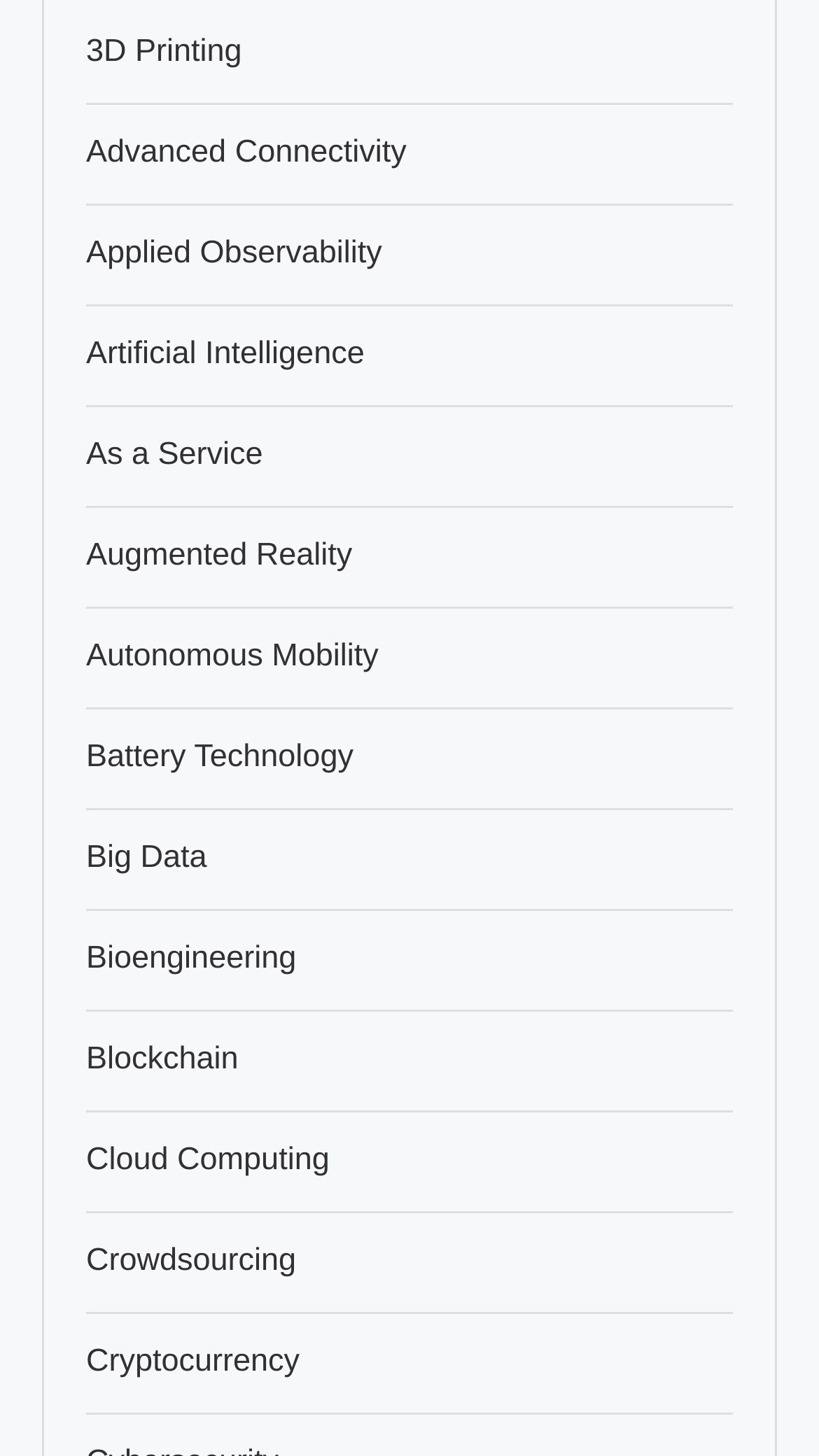Identify the bounding box coordinates for the element you need to click to achieve the following task: "View Cloud Computing". Provide the bounding box coordinates as four float numbers between 0 and 1, in the form [left, top, right, bottom].

[0.105, 0.785, 0.402, 0.809]